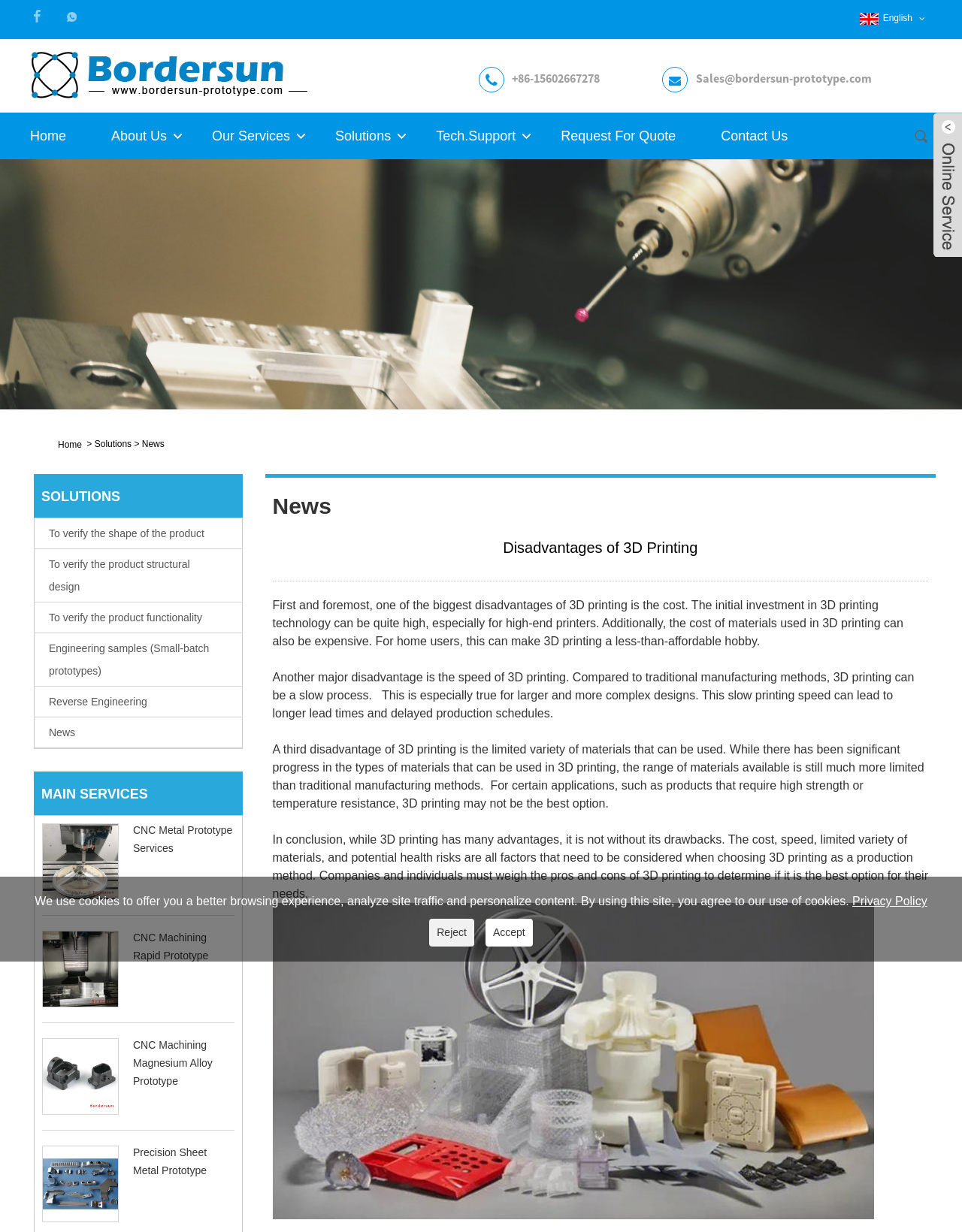Please identify the bounding box coordinates of the element's region that should be clicked to execute the following instruction: "Go to the Home page". The bounding box coordinates must be four float numbers between 0 and 1, i.e., [left, top, right, bottom].

[0.031, 0.104, 0.116, 0.116]